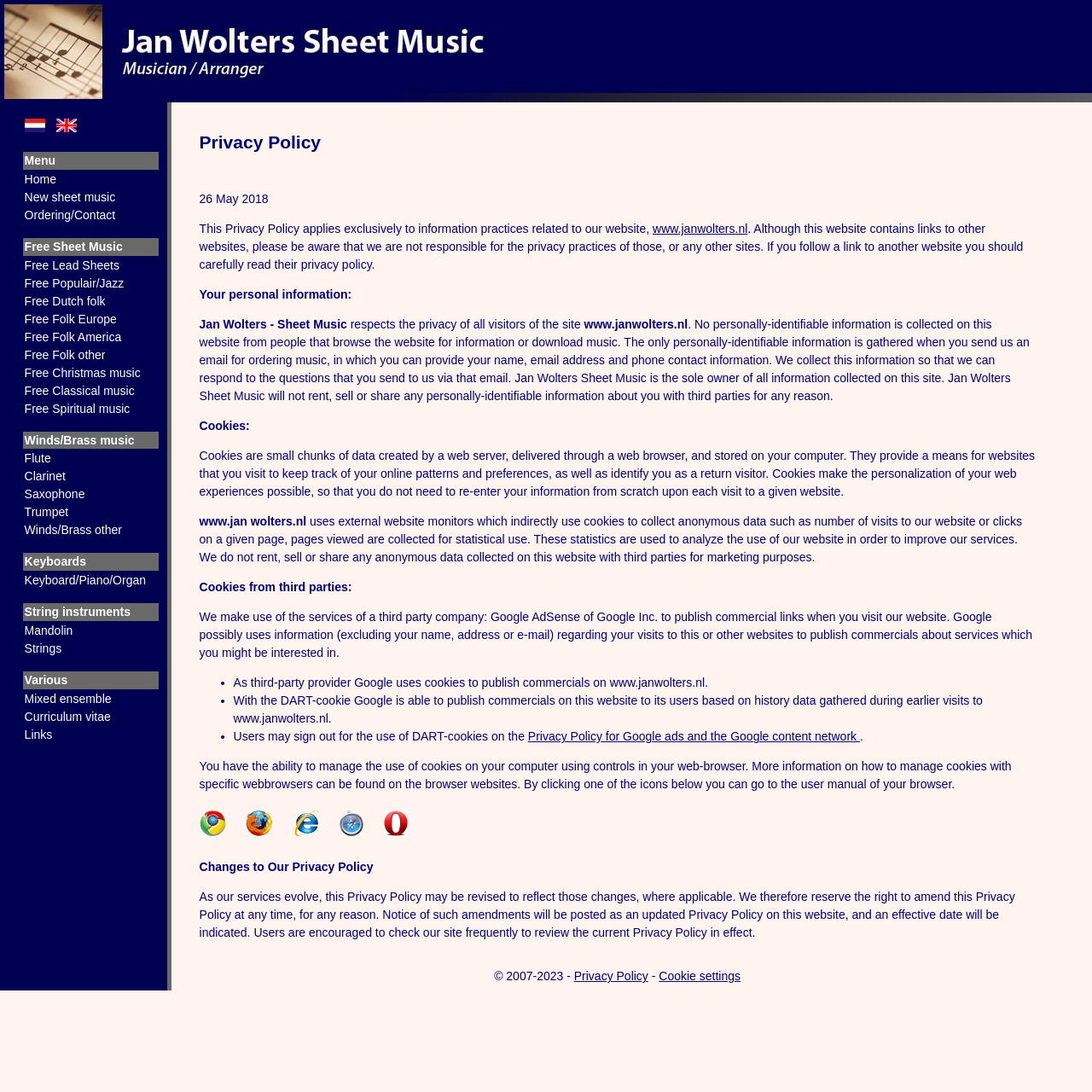Locate the bounding box coordinates of the element that needs to be clicked to carry out the instruction: "Explore Flute music". The coordinates should be given as four float numbers ranging from 0 to 1, i.e., [left, top, right, bottom].

[0.022, 0.414, 0.047, 0.426]